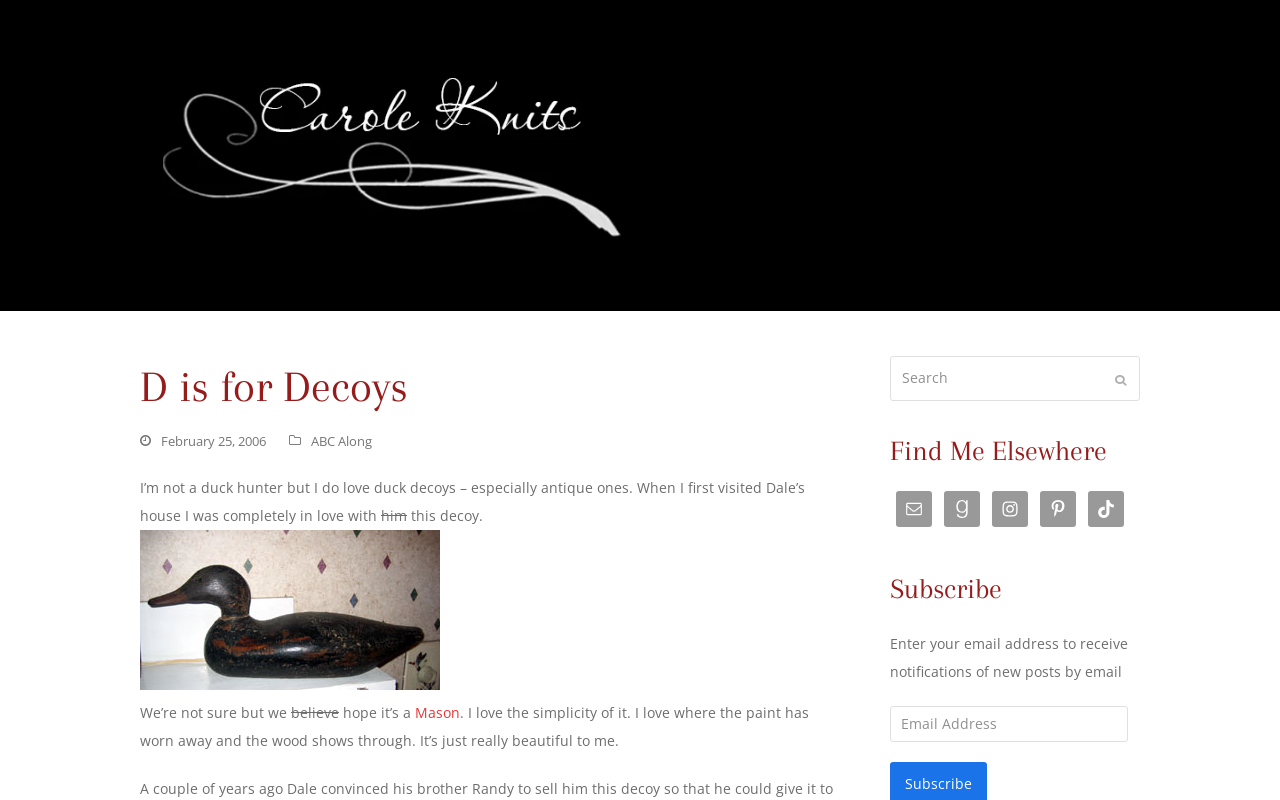Using details from the image, please answer the following question comprehensively:
What is the name of the blog?

The name of the blog can be found in the top-left corner of the webpage, where the logo 'Carole Knits Blog Logo' is located.